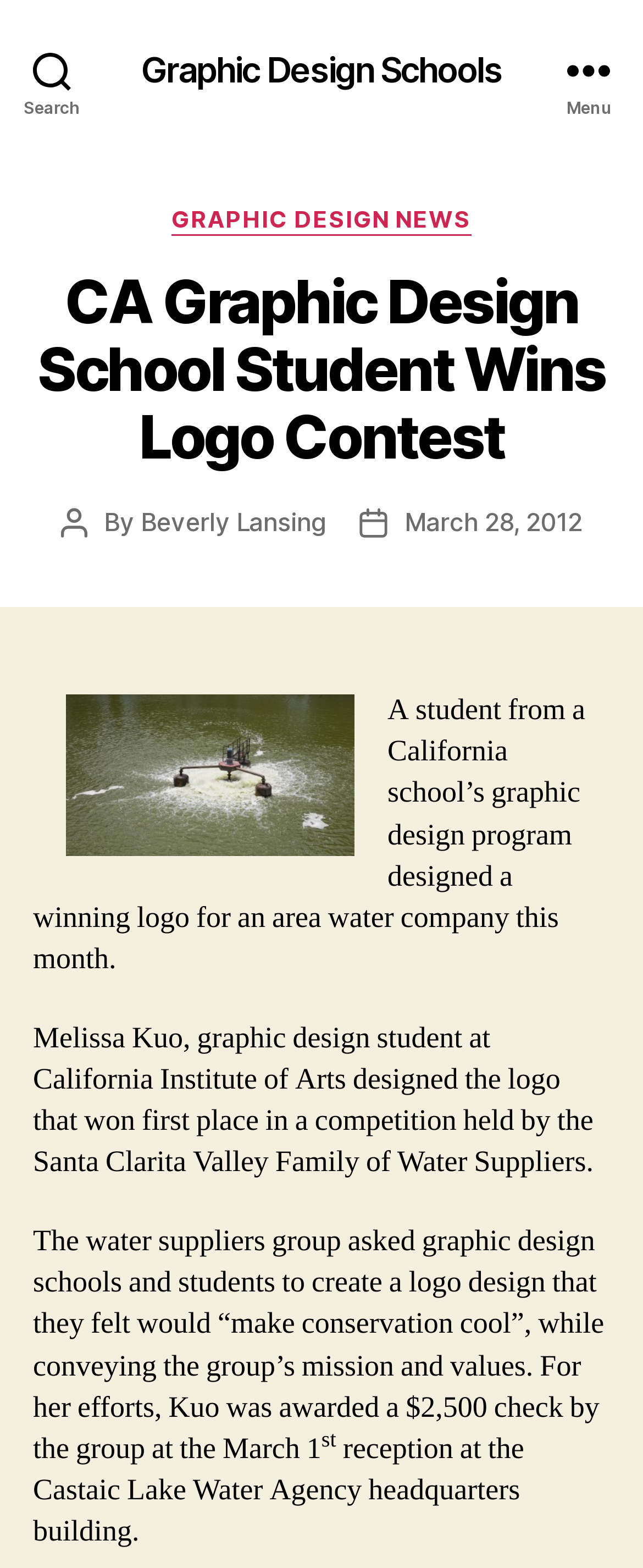Determine the bounding box of the UI component based on this description: "March 28, 2012". The bounding box coordinates should be four float values between 0 and 1, i.e., [left, top, right, bottom].

[0.629, 0.322, 0.905, 0.342]